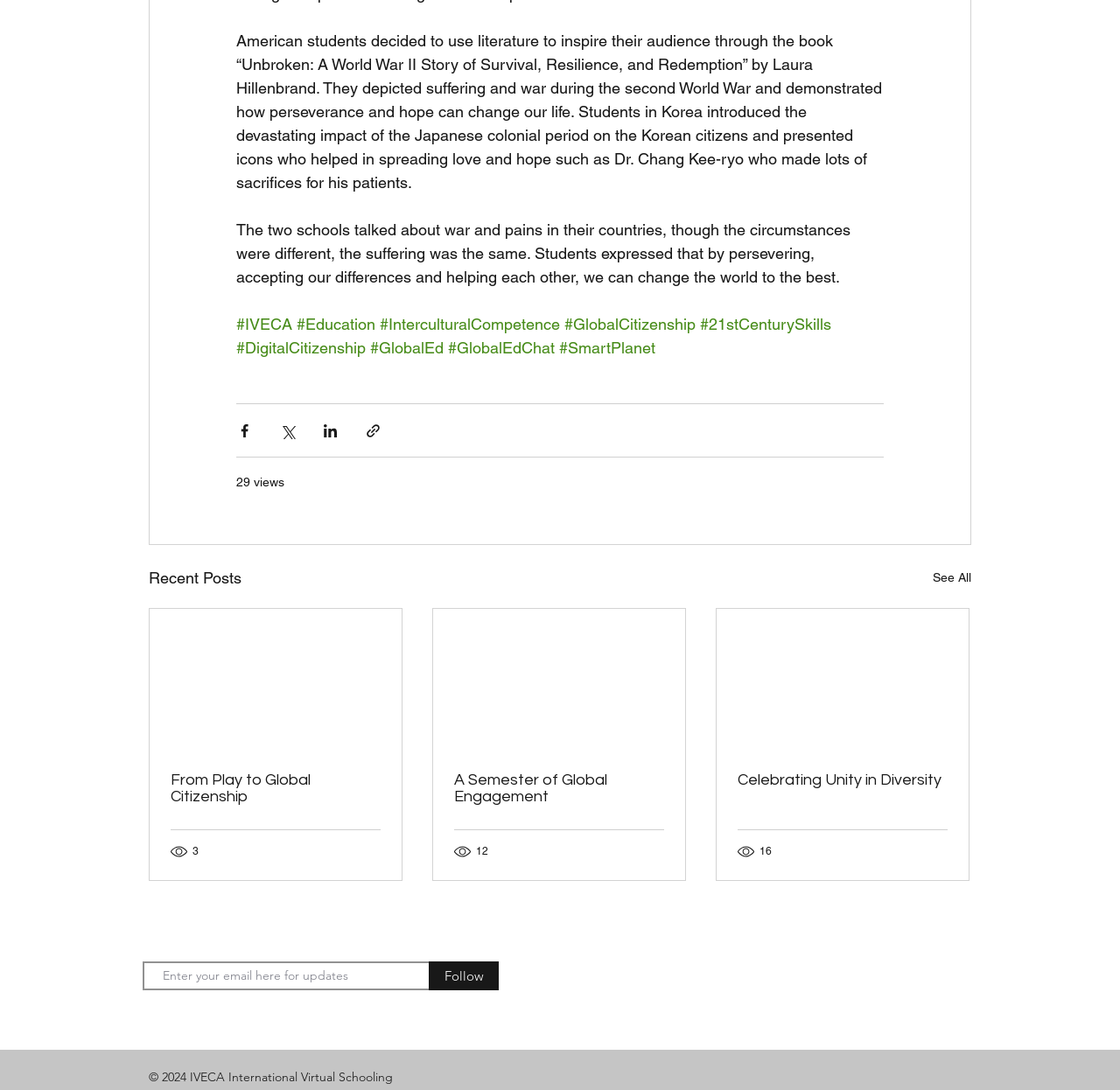Please find the bounding box coordinates of the element that needs to be clicked to perform the following instruction: "Share via Facebook". The bounding box coordinates should be four float numbers between 0 and 1, represented as [left, top, right, bottom].

[0.211, 0.387, 0.226, 0.403]